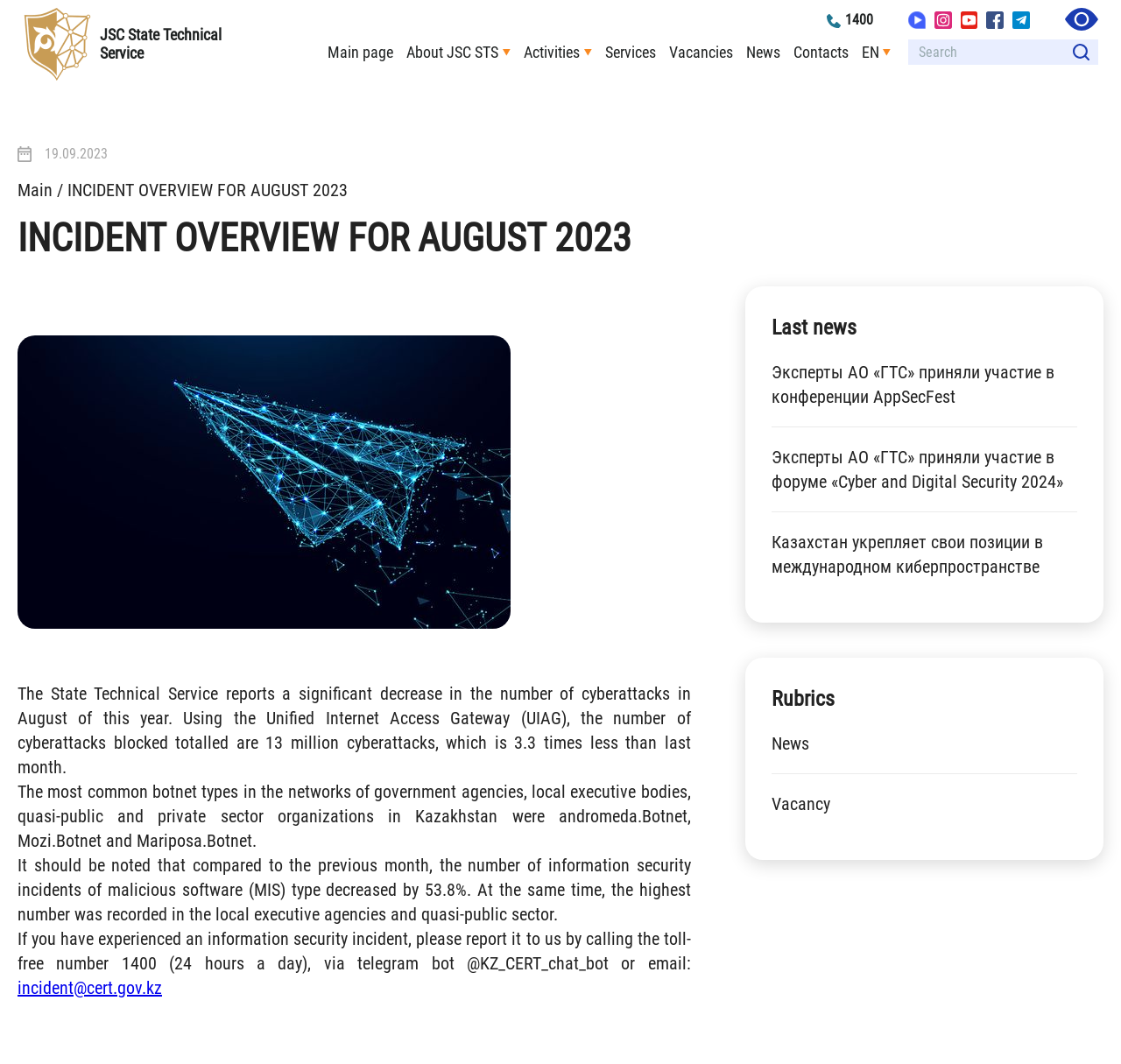What is the last news item listed?
Could you answer the question in a detailed manner, providing as much information as possible?

The last news item listed can be found in the link element 'Казахстан укрепляет свои позиции в международном киберпространстве' which is a child element of the heading element 'Last news'.